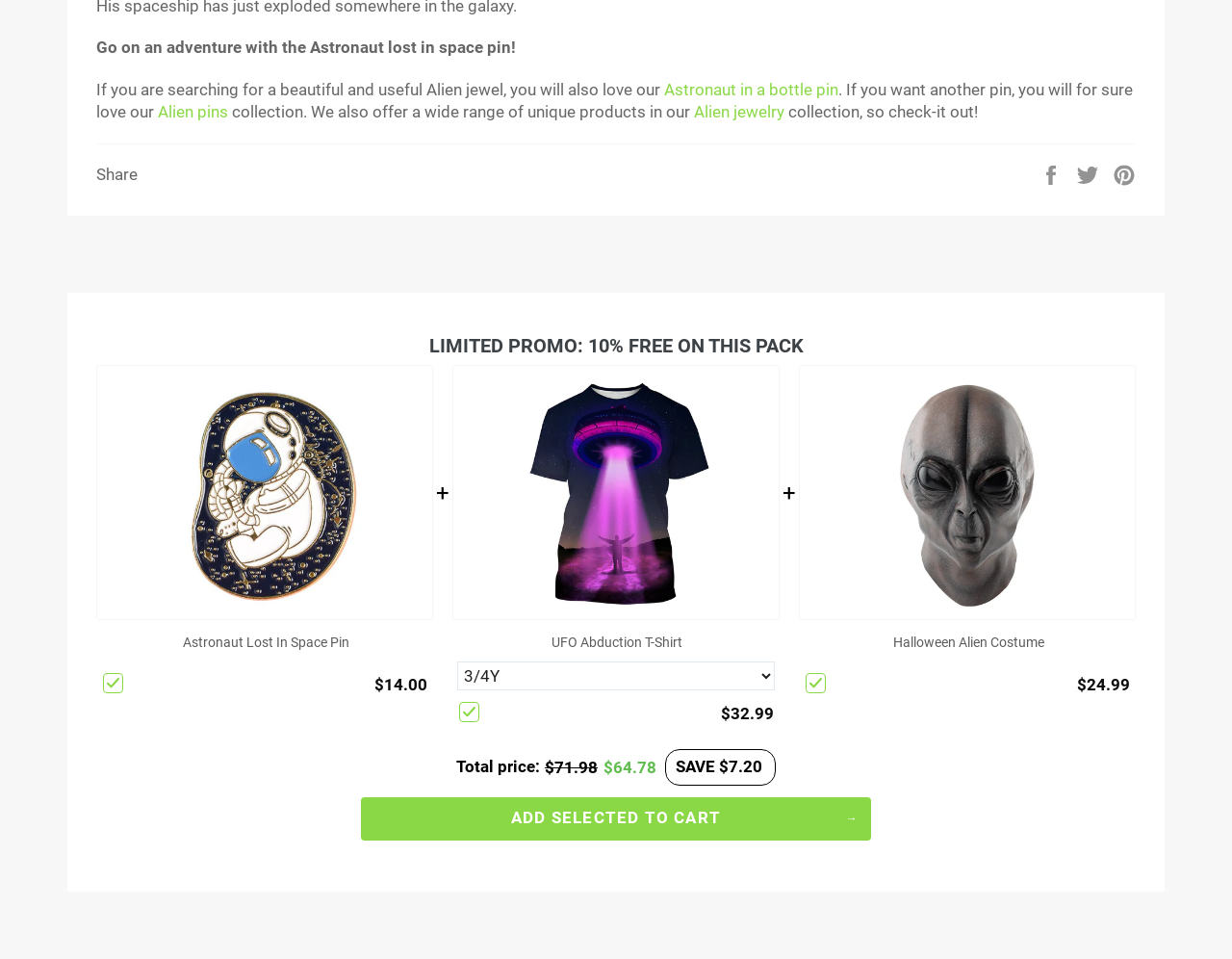Determine the bounding box coordinates for the HTML element mentioned in the following description: "Alien pins". The coordinates should be a list of four floats ranging from 0 to 1, represented as [left, top, right, bottom].

[0.128, 0.107, 0.185, 0.127]